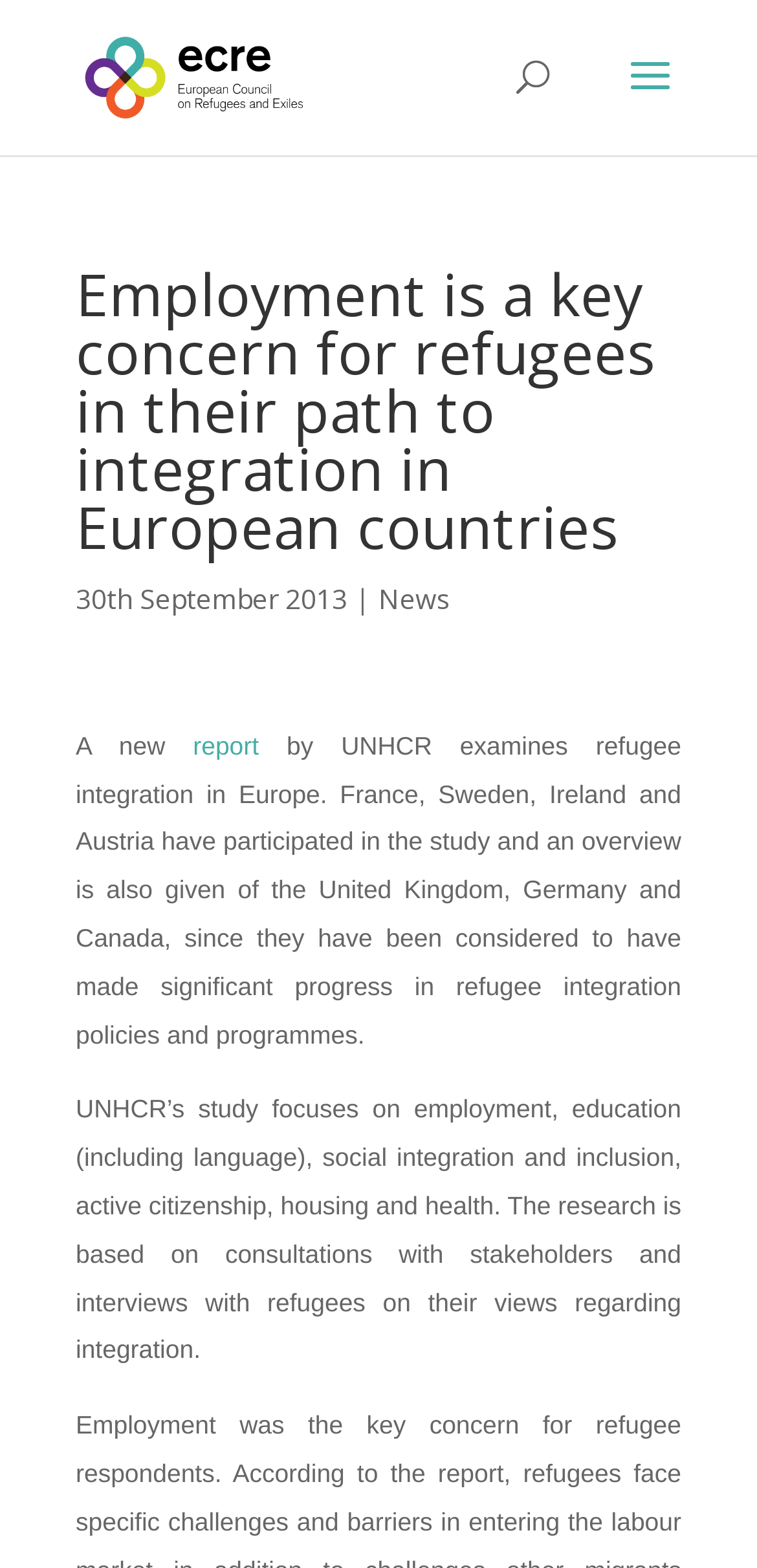What is the organization mentioned in the logo?
Based on the screenshot, answer the question with a single word or phrase.

European Council on Refugees and Exiles